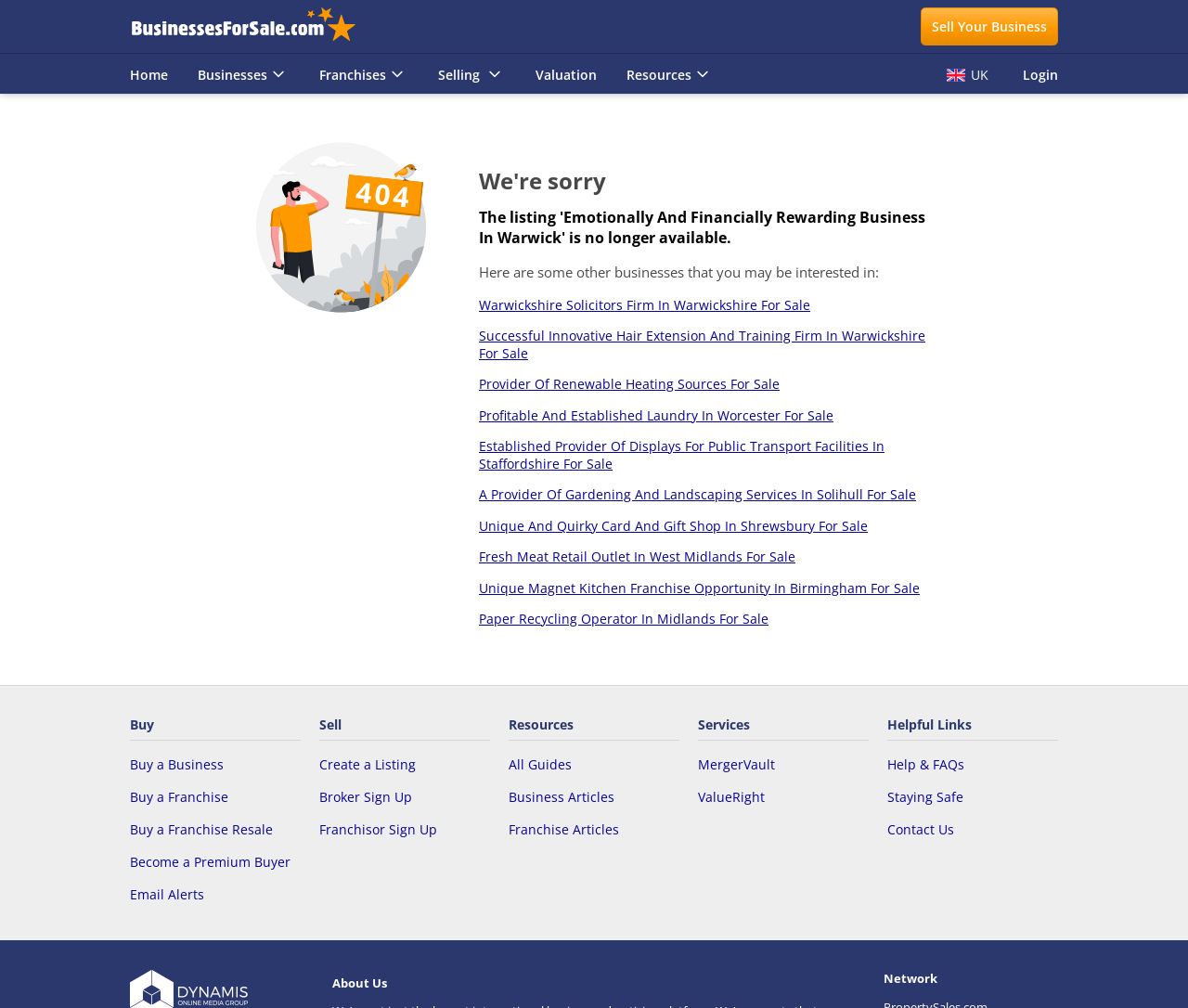Provide the bounding box coordinates, formatted as (top-left x, top-left y, bottom-right x, bottom-right y), with all values being floating point numbers between 0 and 1. Identify the bounding box of the UI element that matches the description: Franchisor Sign Up

[0.269, 0.814, 0.412, 0.832]